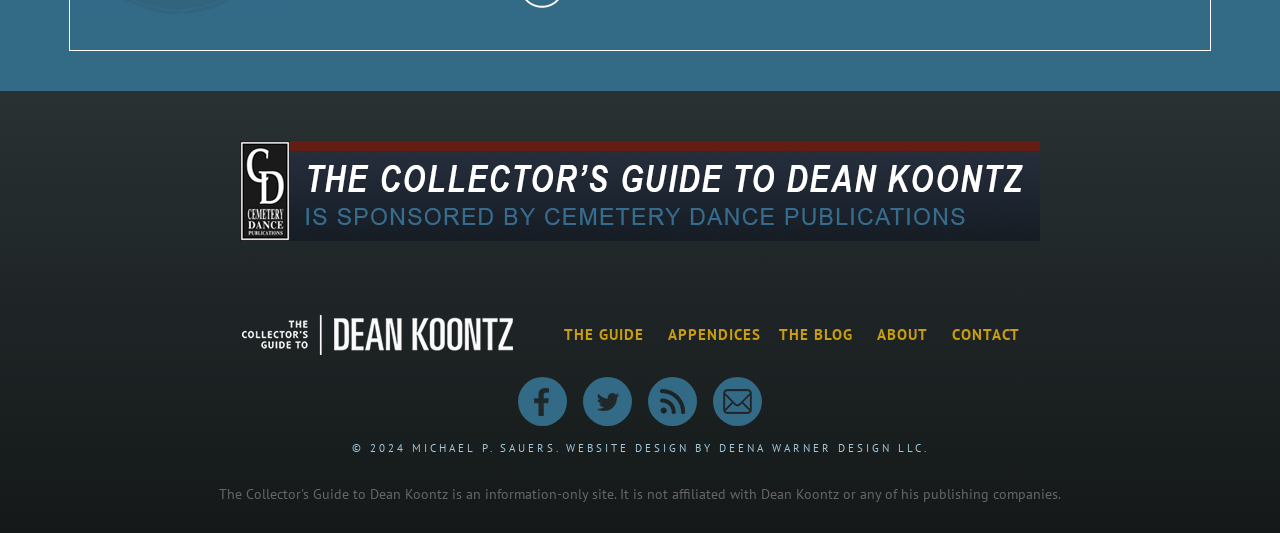Analyze the image and provide a detailed answer to the question: What is the copyright year?

The copyright year is mentioned at the bottom of the webpage, stating '© 2024 MICHAEL P. SAUERS.'.